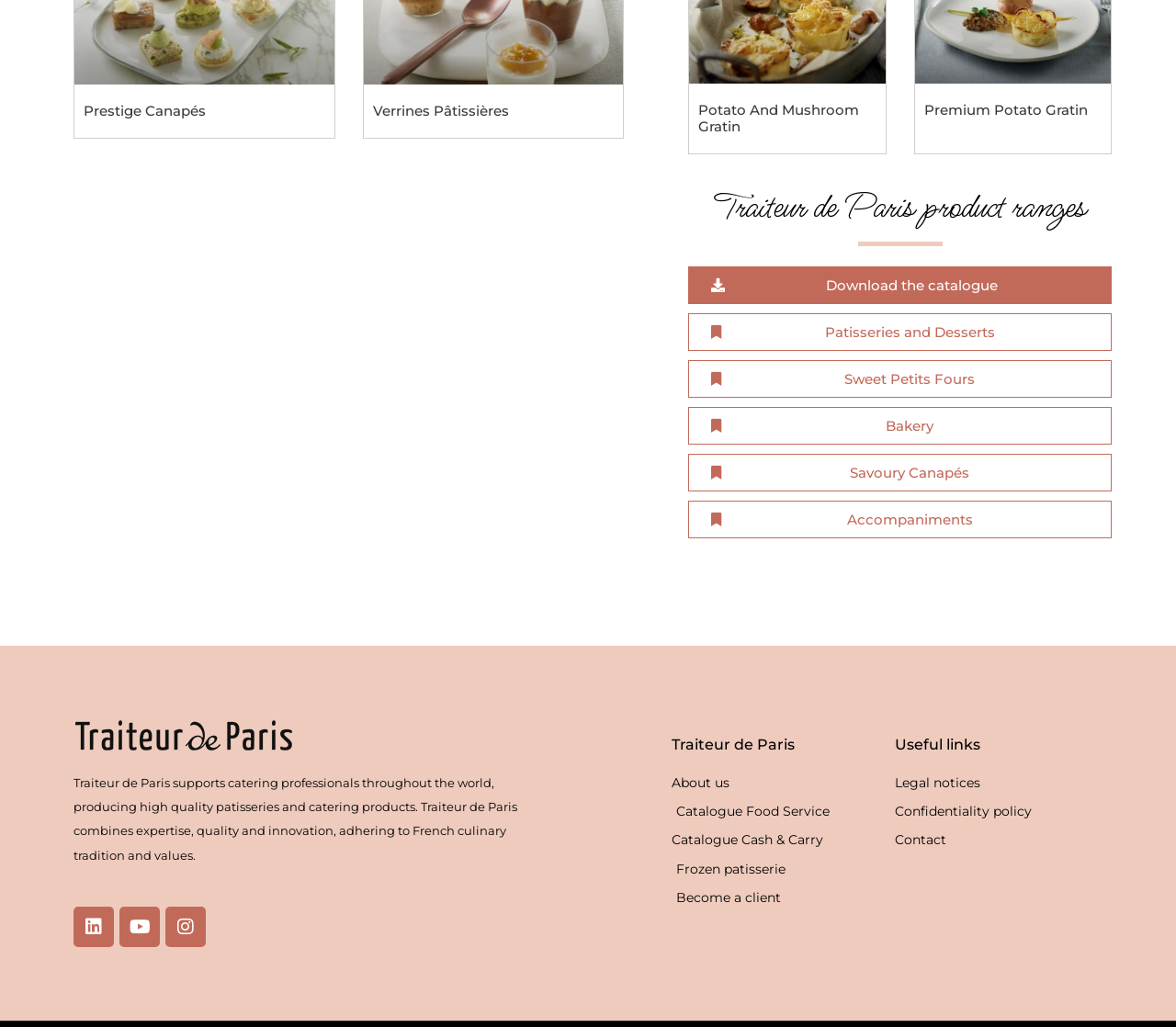Using floating point numbers between 0 and 1, provide the bounding box coordinates in the format (top-left x, top-left y, bottom-right x, bottom-right y). Locate the UI element described here: Download the catalogue

[0.585, 0.259, 0.945, 0.296]